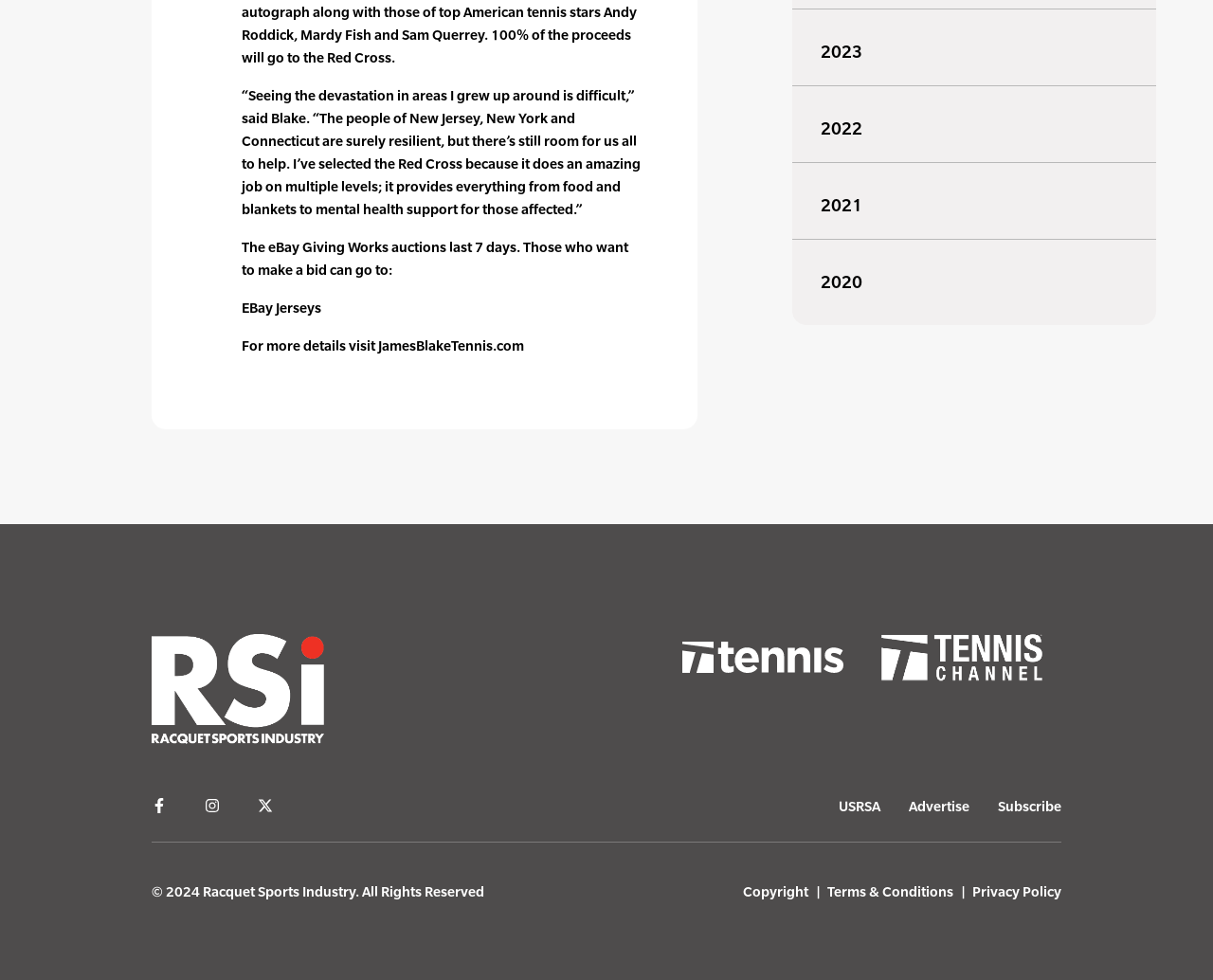Determine the bounding box coordinates (top-left x, top-left y, bottom-right x, bottom-right y) of the UI element described in the following text: parent_node: Your name*: value="Send"

None